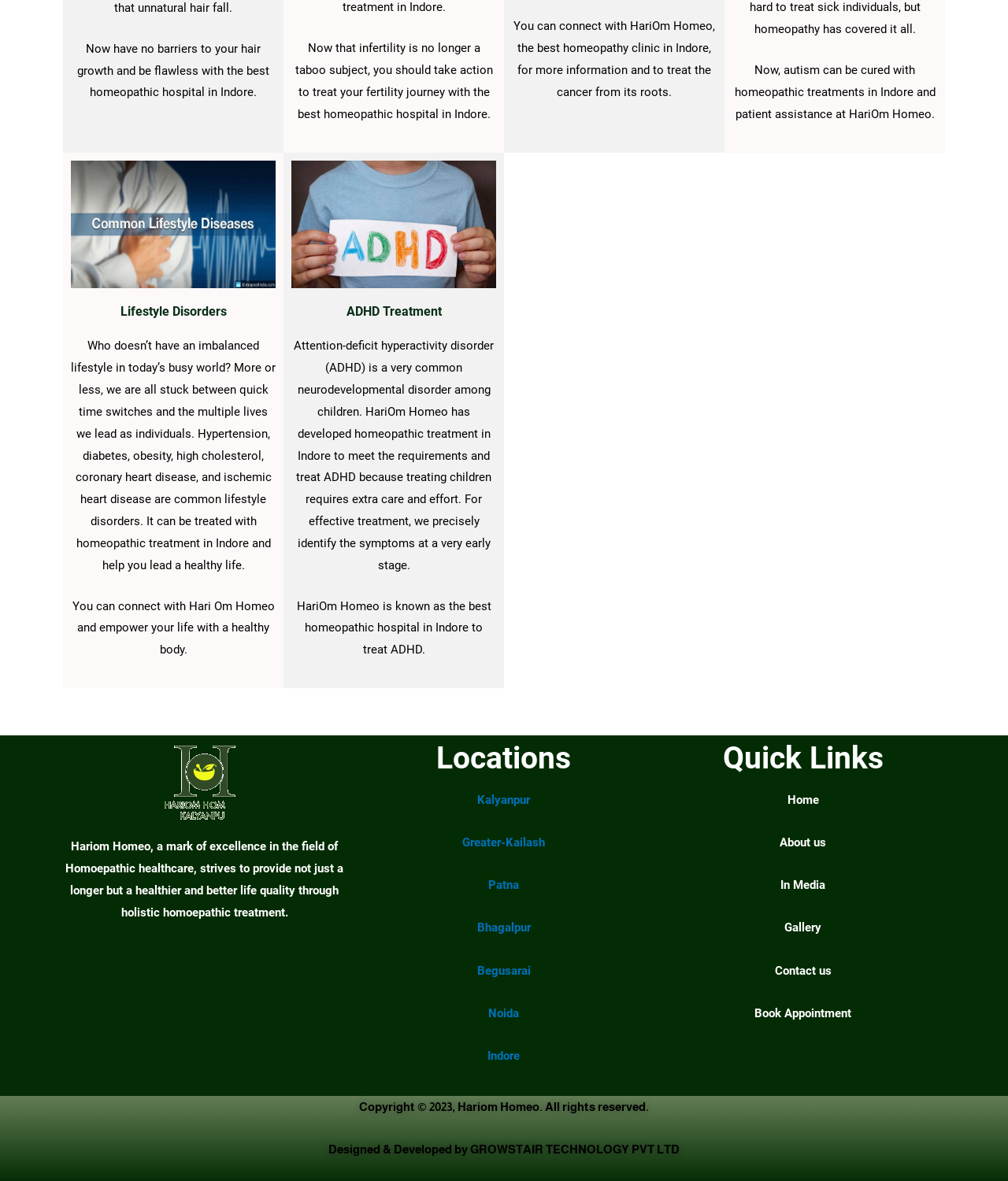Find the bounding box coordinates of the area to click in order to follow the instruction: "Go to About us".

[0.774, 0.708, 0.82, 0.72]